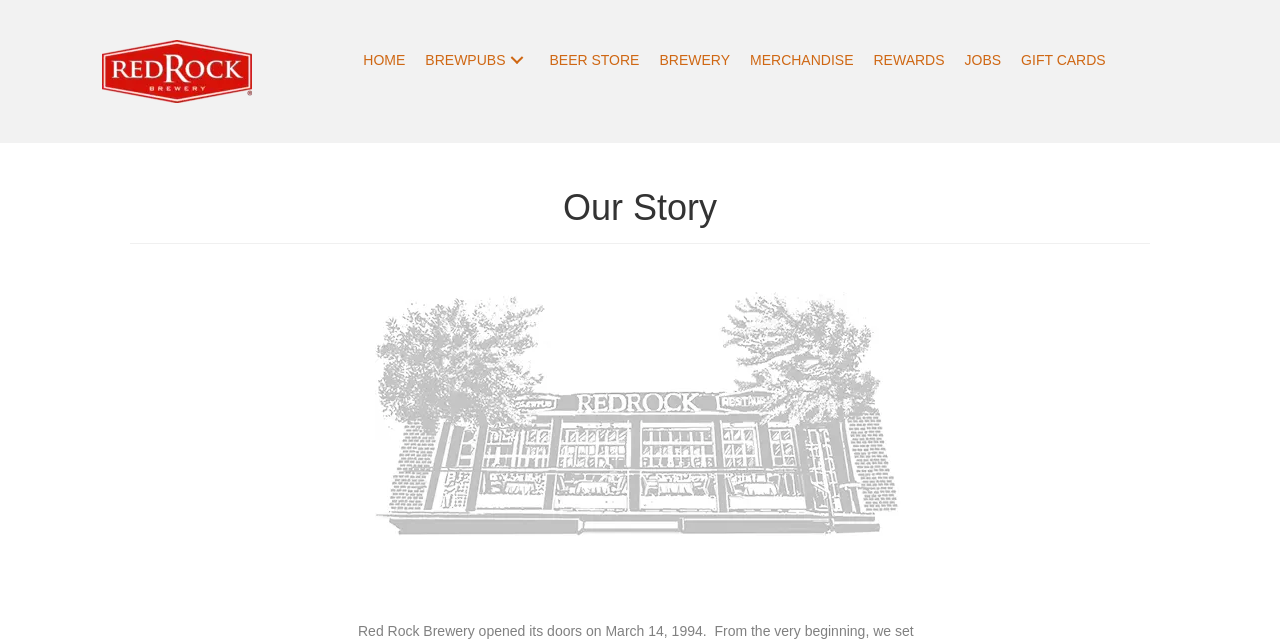Provide a one-word or one-phrase answer to the question:
How many menu items are in the main menu?

8